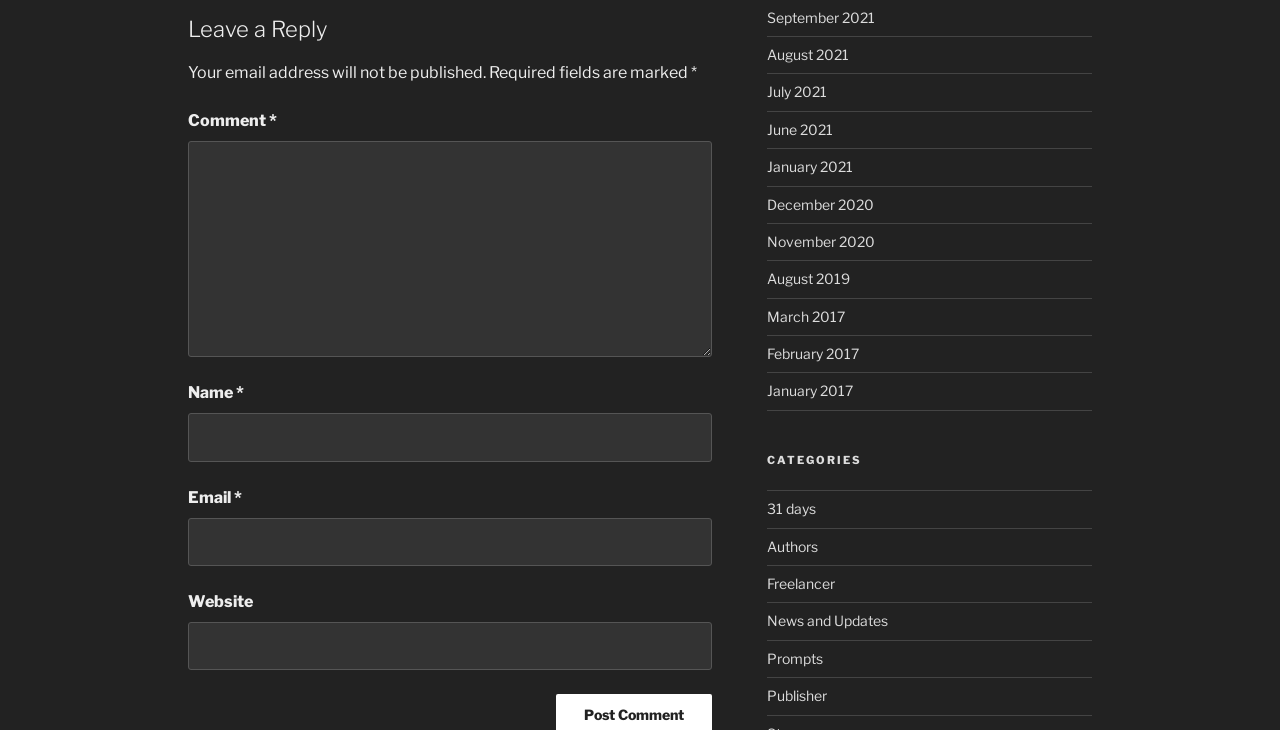What is the description of the 'Email' field?
Examine the image closely and answer the question with as much detail as possible.

The 'Email' field is described as 'Email' and has a required asterisk (*) symbol, indicating that it is a necessary field to fill in to leave a reply.